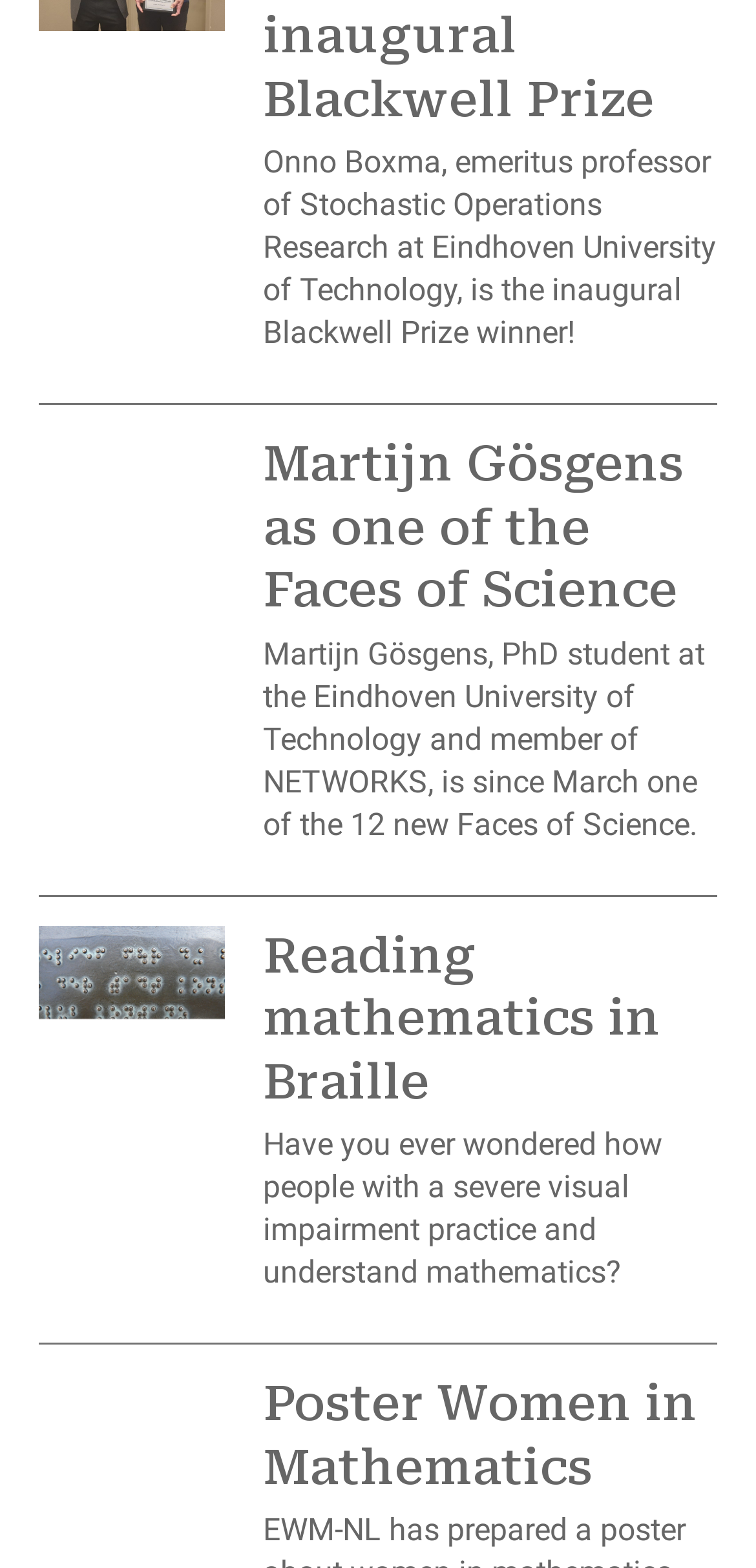Who is Martijn Gösgens?
Please provide a detailed answer to the question.

The answer can be found in the StaticText element, which states 'Martijn Gösgens, PhD student at the Eindhoven University of Technology and member of NETWORKS, is since March one of the 12 new Faces of Science.'.